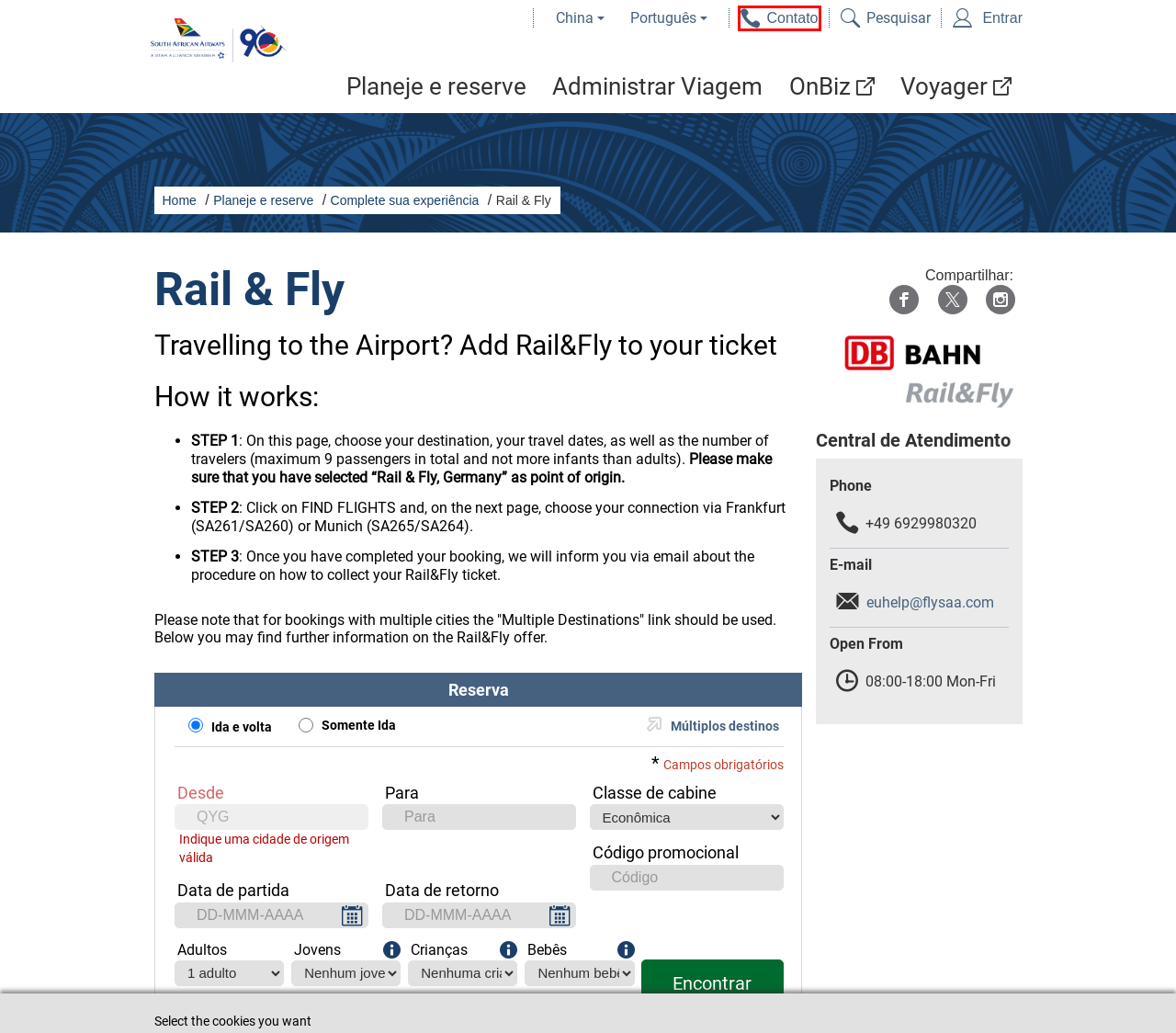You see a screenshot of a webpage with a red bounding box surrounding an element. Pick the webpage description that most accurately represents the new webpage after interacting with the element in the red bounding box. The options are:
A. Flight Booking Management - South African Airways
B. FlySAA South African Airways - South African Airways
C. OnBiz Login - South African Airways
D. Solicitar cotação para grupo - South African Airways
E. Rail & Fly Multiple Destinations - South African Airways
F. Complete your Booking Experience - South African Airways
G. Manage & Fly - South African Airways
H. Contato - South African Airways

H